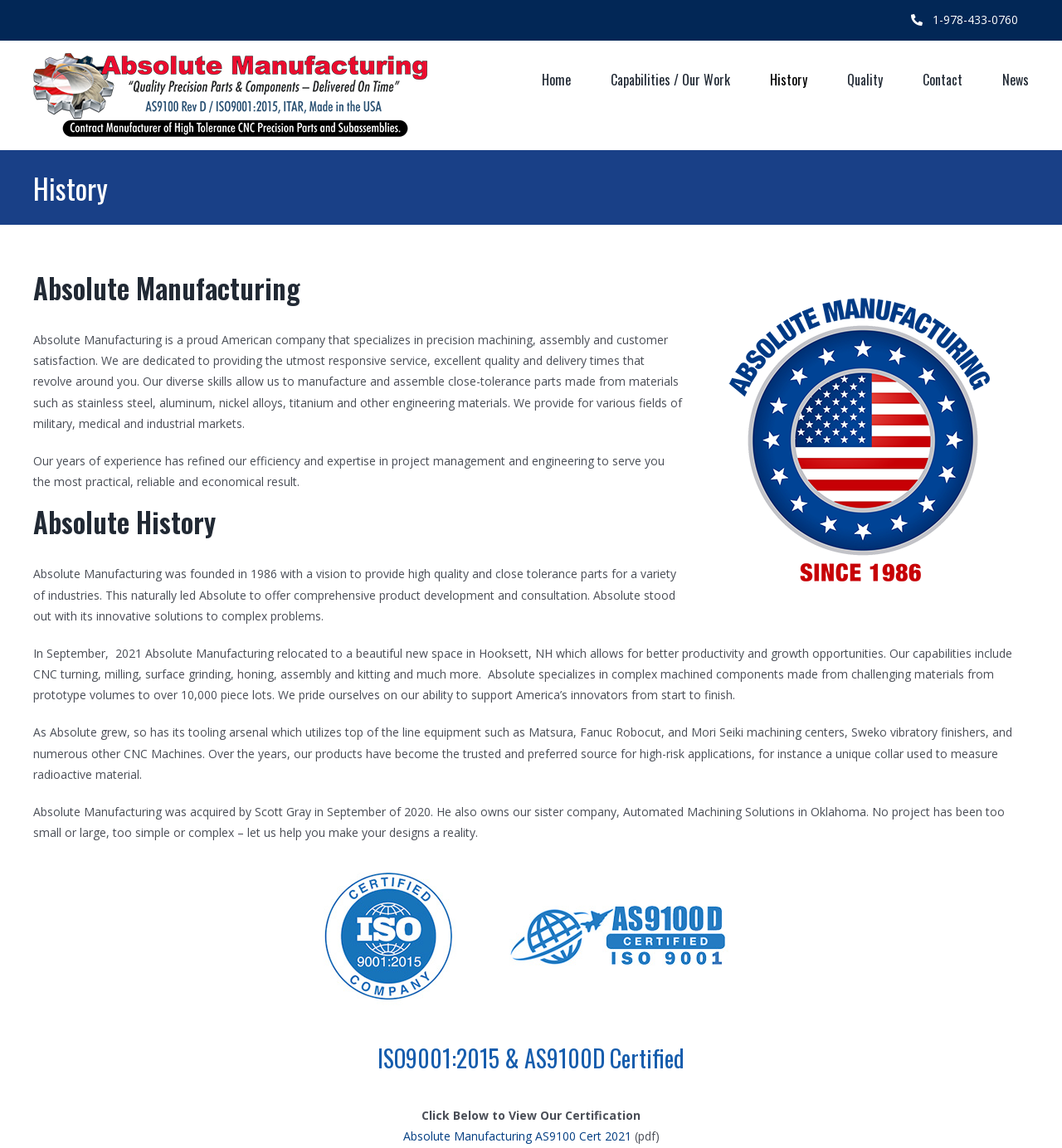Pinpoint the bounding box coordinates of the area that should be clicked to complete the following instruction: "Call the company". The coordinates must be given as four float numbers between 0 and 1, i.e., [left, top, right, bottom].

[0.878, 0.01, 0.959, 0.024]